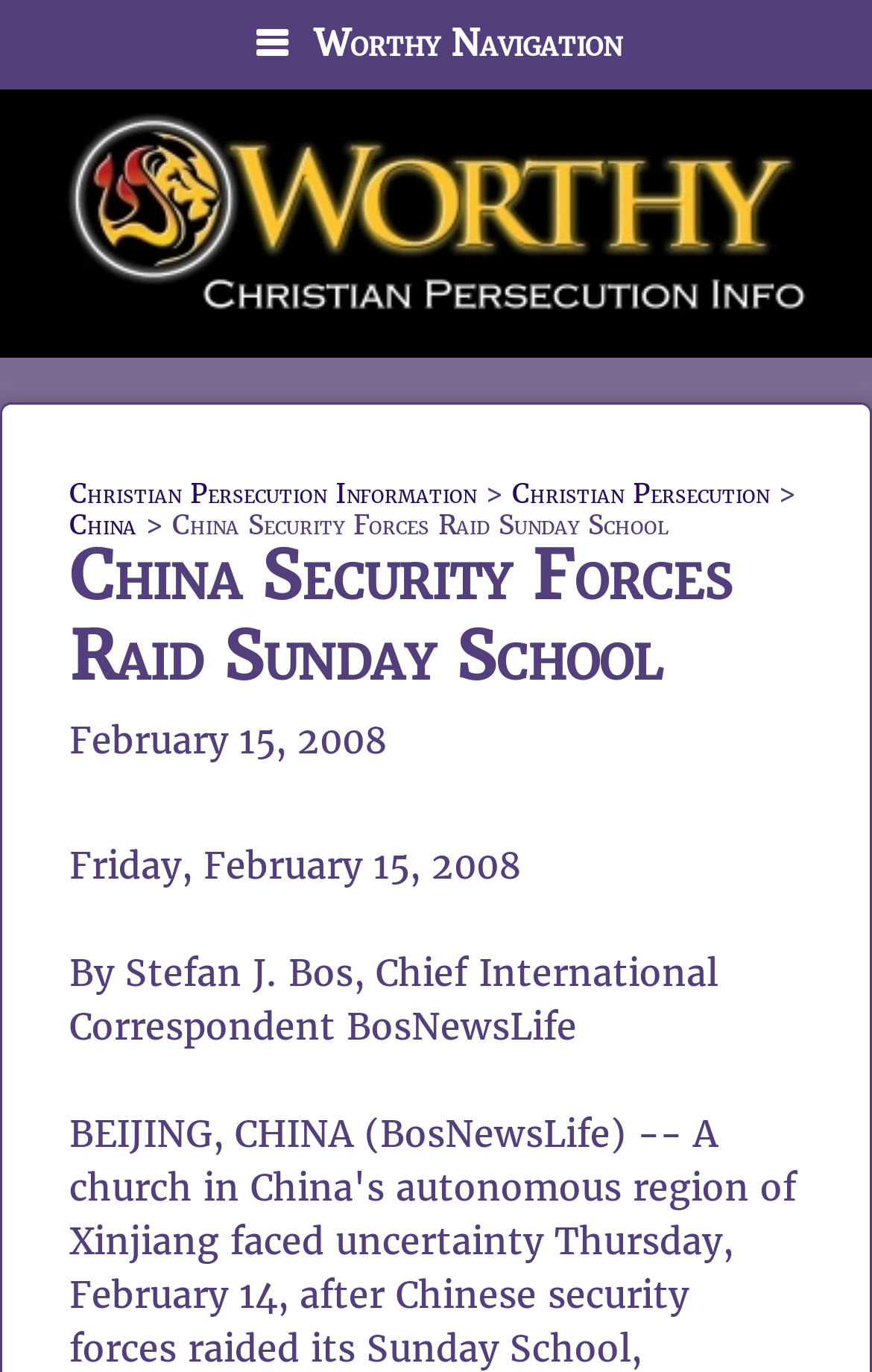Create a detailed summary of all the visual and textual information on the webpage.

The webpage appears to be a news article about Christian persecution in China. At the top of the page, there is a navigation menu labeled "Primary" that spans the entire width of the page. Below the navigation menu, there is a button with a Worthy Navigation icon.

The main content of the page is divided into sections. At the top, there is a heading that reads "Christian Persecution Information > Christian Persecution > China > China Security Forces Raid Sunday School". Below this heading, there are four links: "Christian Persecution Information", "Christian Persecution", "China", and "China Security Forces Raid Sunday School".

To the right of these links, there is an image with the caption "Christian Persecution Information". Below the image, there is a header section that contains a heading with the title of the article, "China Security Forces Raid Sunday School". Next to the heading, there is a time stamp that reads "February 15, 2008".

Below the header section, there is a paragraph of text that appears to be the main content of the article. The text is written by Stefan J. Bos, Chief International Correspondent for BosNewsLife, and is dated Friday, February 15, 2008. The article discusses a church in China's autonomous region of Xinjiang that faced uncertainty after Chinese security forces raided its Sunday School, detaining church leaders and interrogating children.